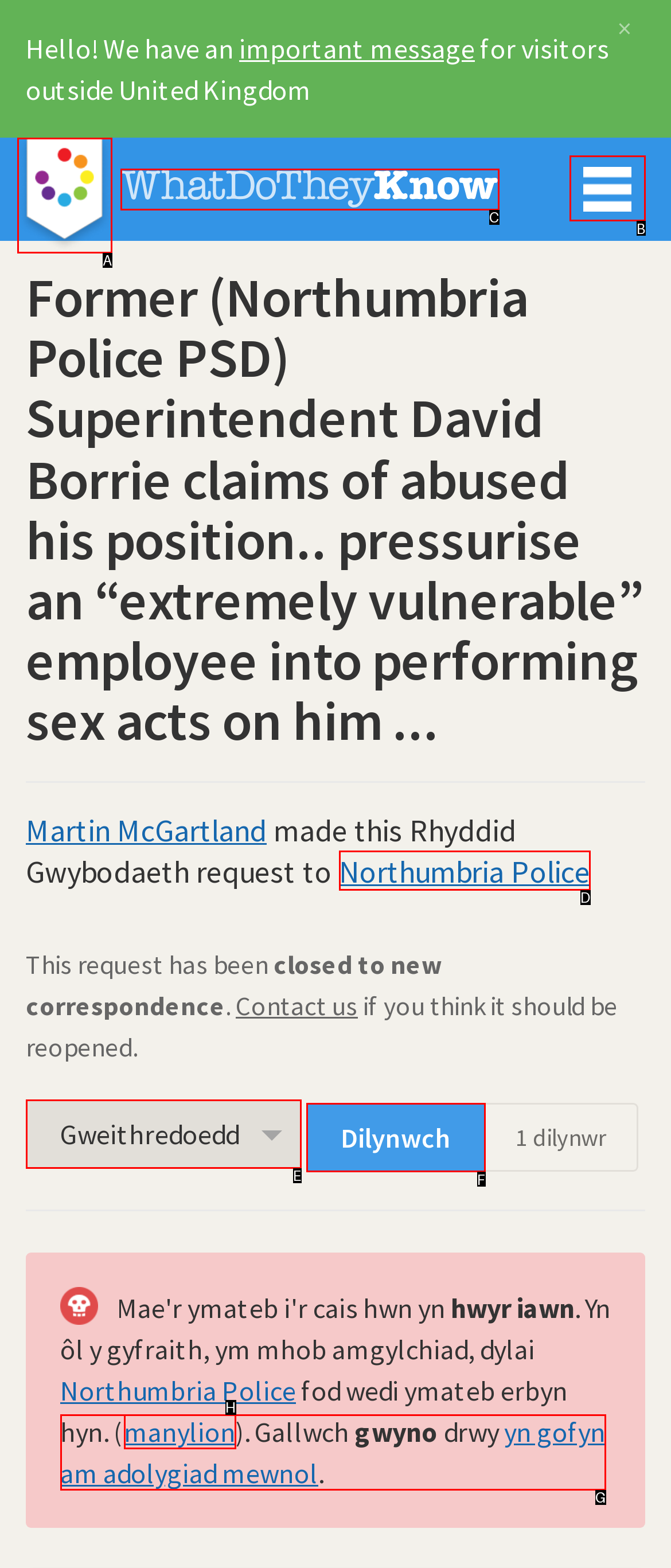Given the description: Dilynwch, determine the corresponding lettered UI element.
Answer with the letter of the selected option.

F